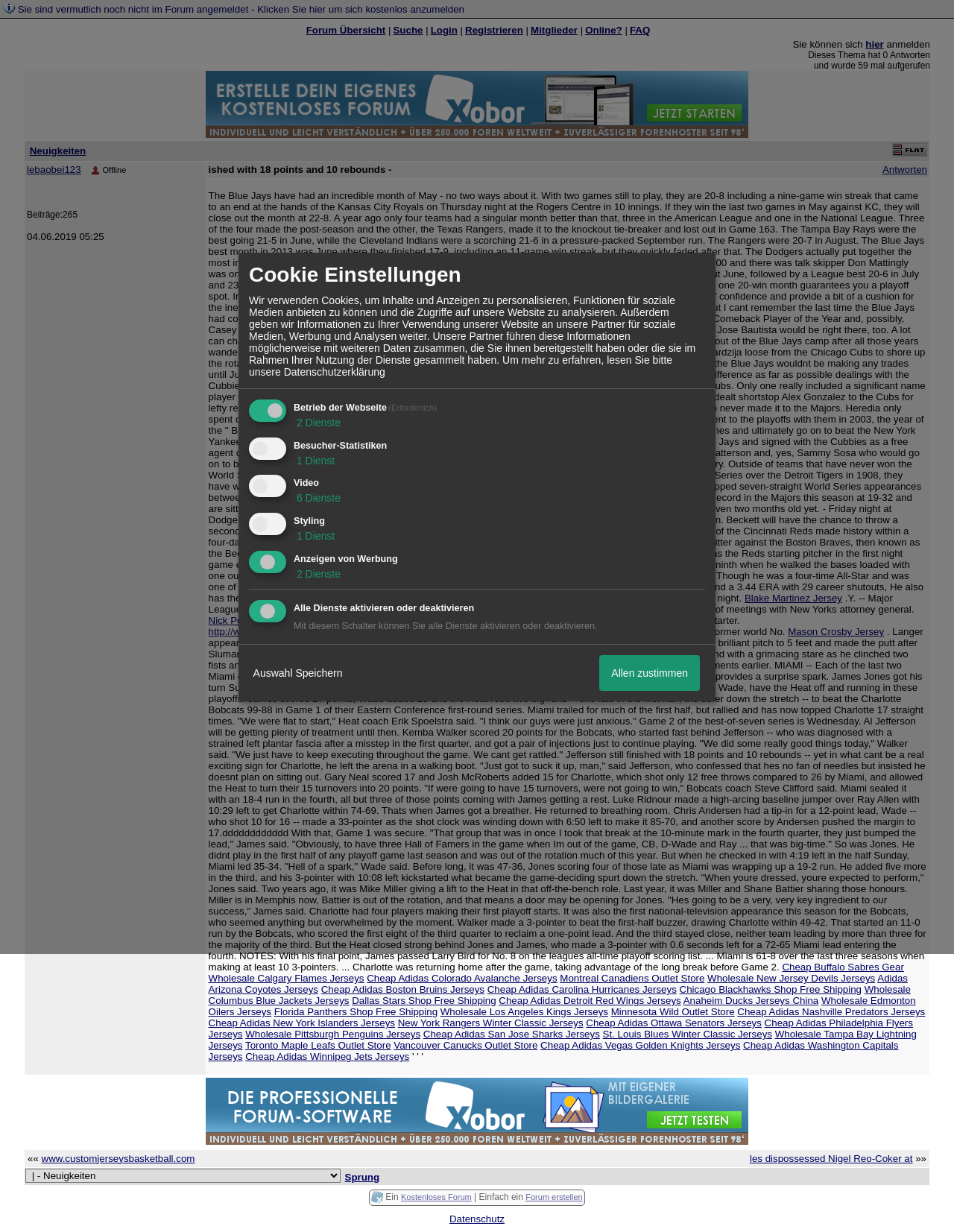Locate the bounding box coordinates of the element that needs to be clicked to carry out the instruction: "Create a new post". The coordinates should be given as four float numbers ranging from 0 to 1, i.e., [left, top, right, bottom].

[0.216, 0.105, 0.784, 0.114]